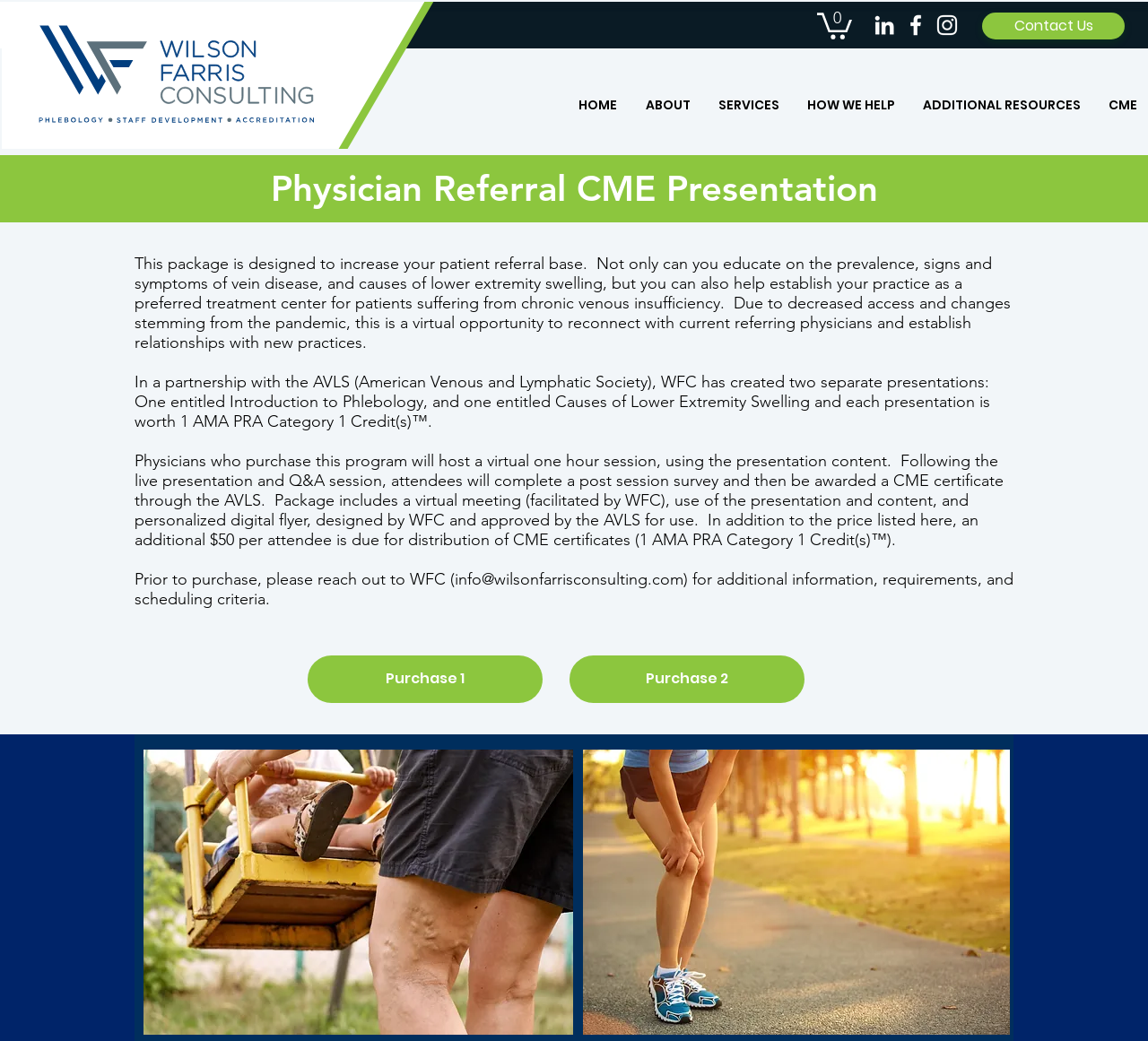What is the additional cost per attendee for CME certificates?
Using the image, answer in one word or phrase.

$50